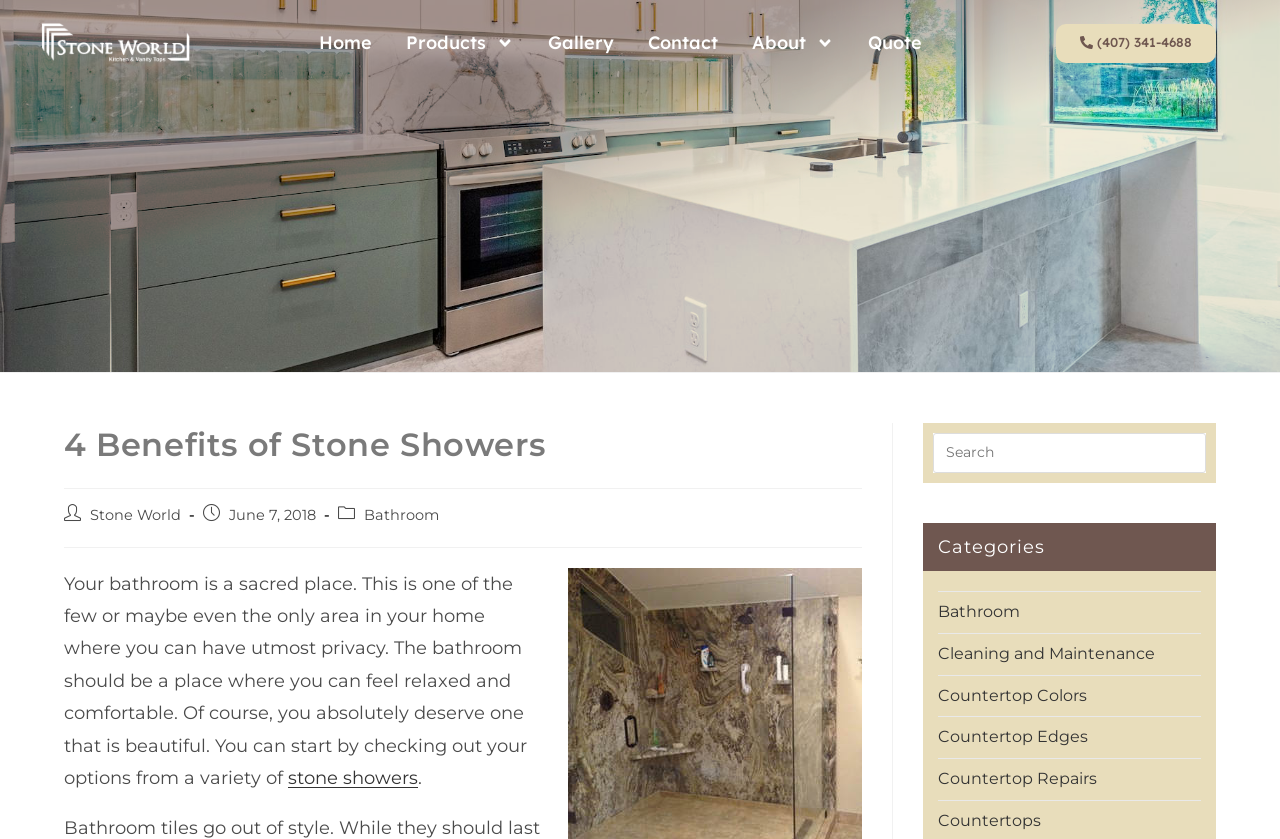Answer the question below in one word or phrase:
What is the purpose of the search box on the webpage?

Search this website